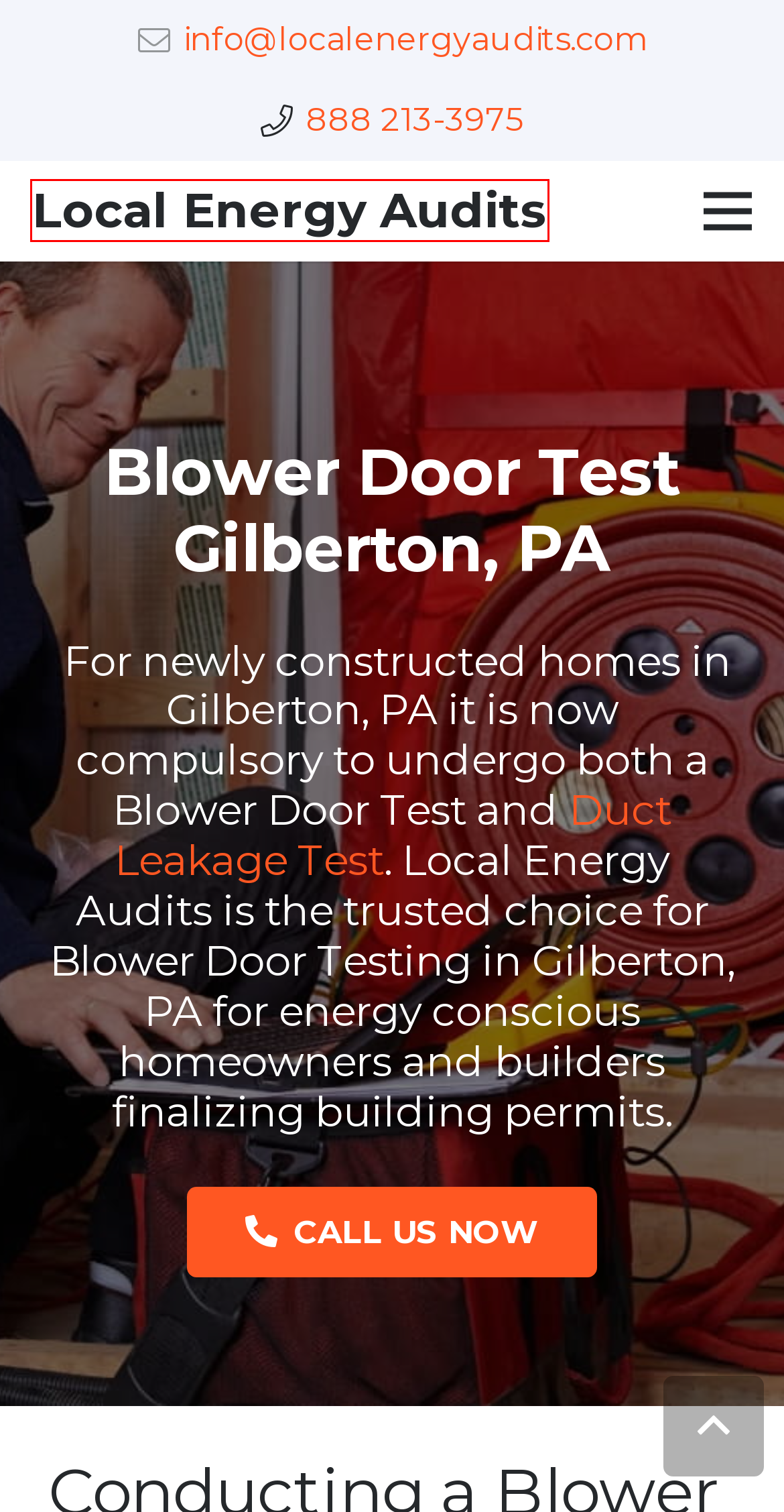You have a screenshot of a webpage with a red bounding box around an element. Select the webpage description that best matches the new webpage after clicking the element within the red bounding box. Here are the descriptions:
A. Home Energy Audit | Local Energy Audits
B. Testing and Air Balancing | Local Energy Audits 215-857-9452
C. Privacy Policy - Local Energy Audits
D. Contact Us - Local Energy Audits
E. PA Energy Code Update - Local Energy Audits
F. Blower Door Test | Local Energy Audits 215-857-9452
G. Duct Leakage Testing | Local Energy Audits 215-857-9452
H. Home Energy Audit | Blower Door Test | Duct Leakage Test

H